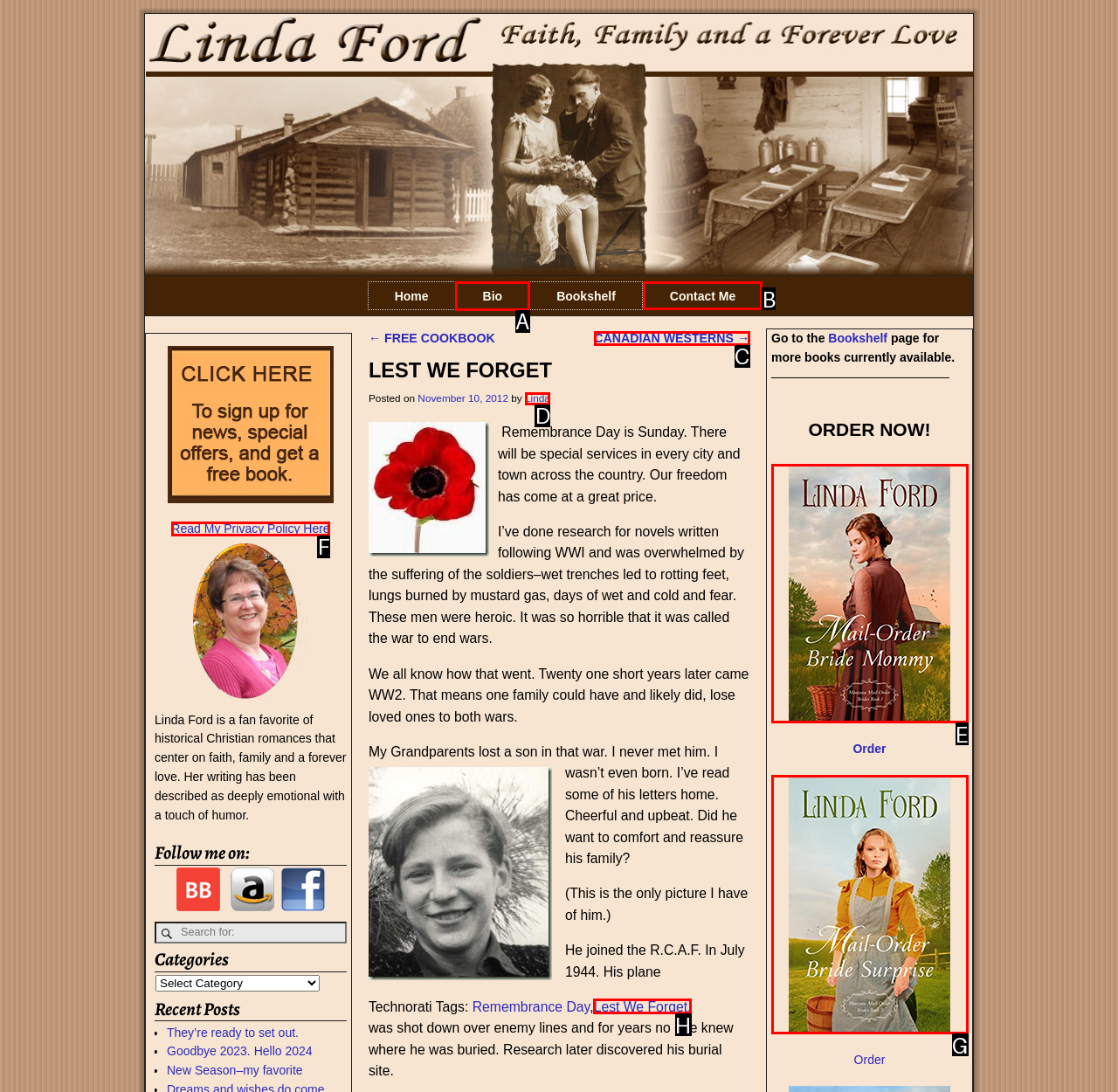Identify the HTML element you need to click to achieve the task: Contact the author. Respond with the corresponding letter of the option.

B